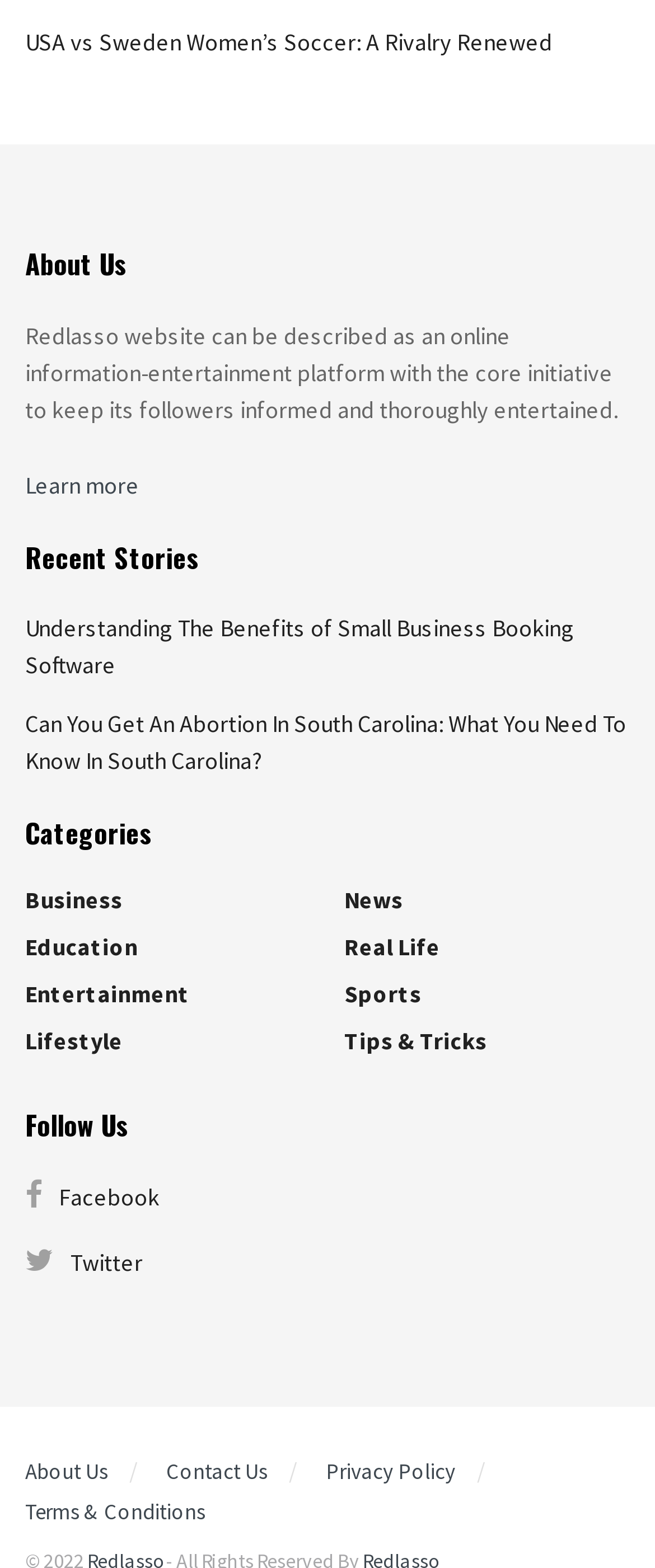Find the bounding box coordinates of the area to click in order to follow the instruction: "Go to About Us page".

[0.038, 0.929, 0.164, 0.948]